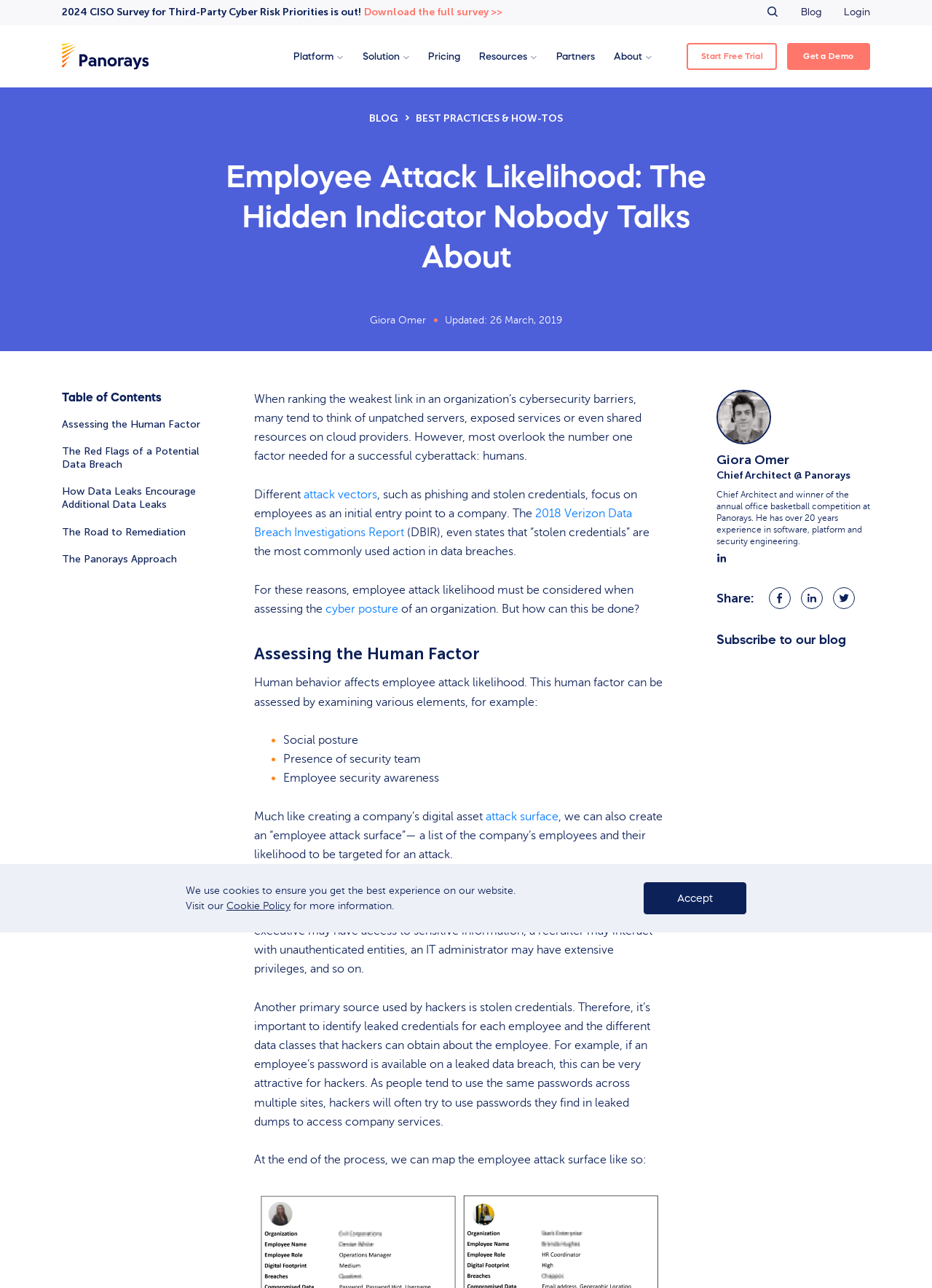Identify the webpage's primary heading and generate its text.

Employee Attack Likelihood: The Hidden Indicator Nobody Talks About